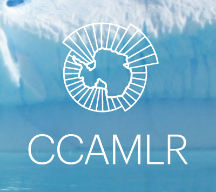Answer the question below in one word or phrase:
What color is the background of the image?

Icy blue